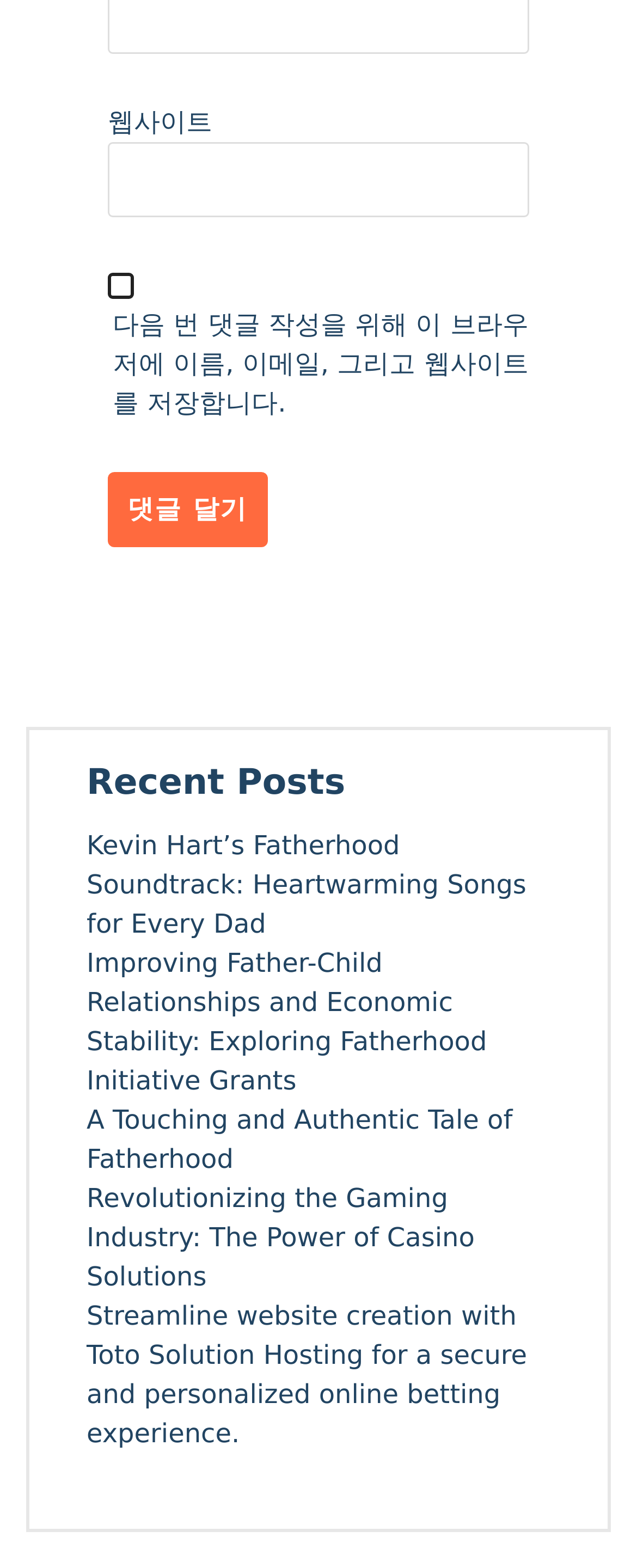Locate the bounding box coordinates of the element that should be clicked to execute the following instruction: "Explore the article about Revolutionizing the Gaming Industry".

[0.136, 0.755, 0.745, 0.824]